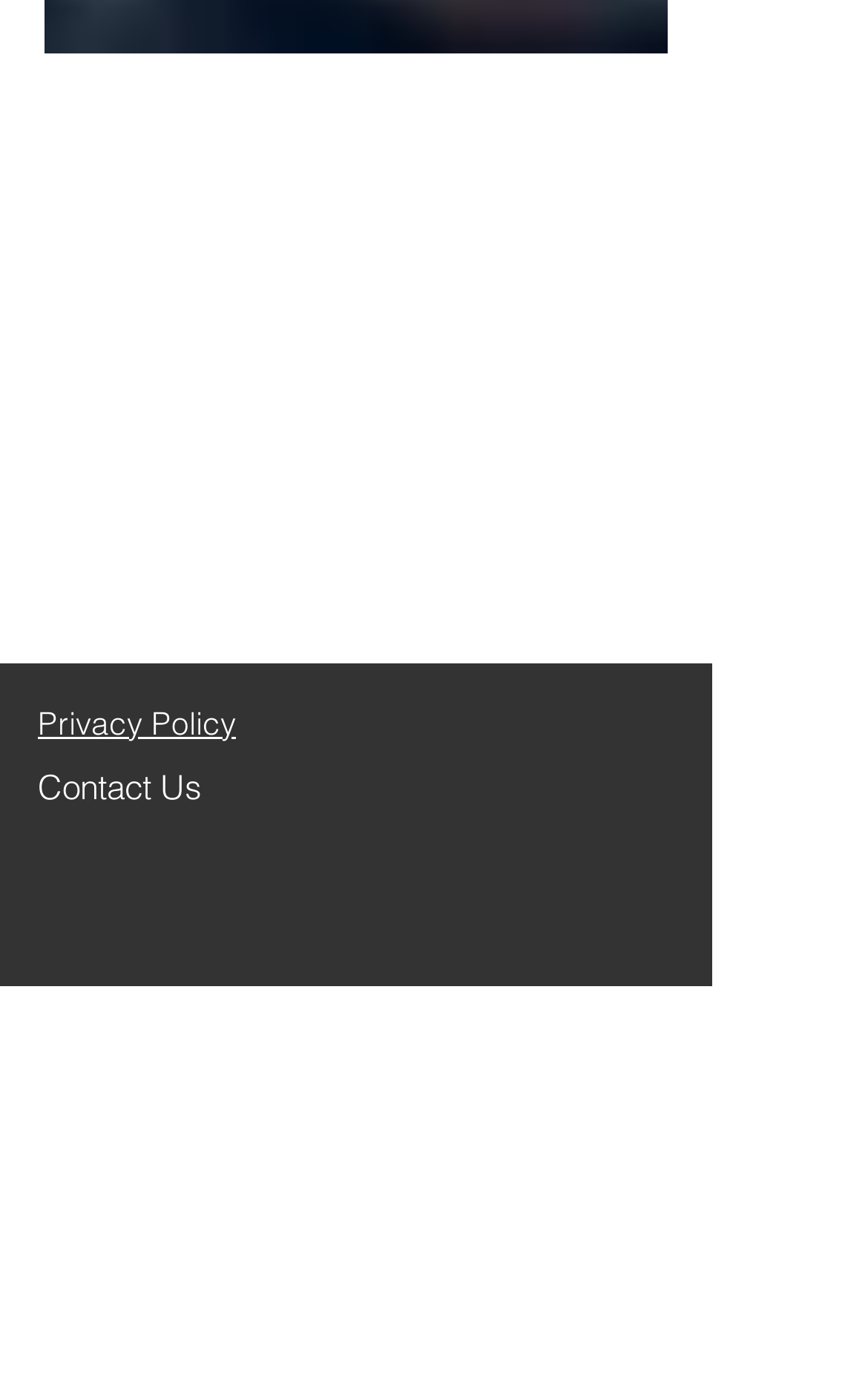How many links are in the 'Social Bar' list?
Using the image, give a concise answer in the form of a single word or short phrase.

5